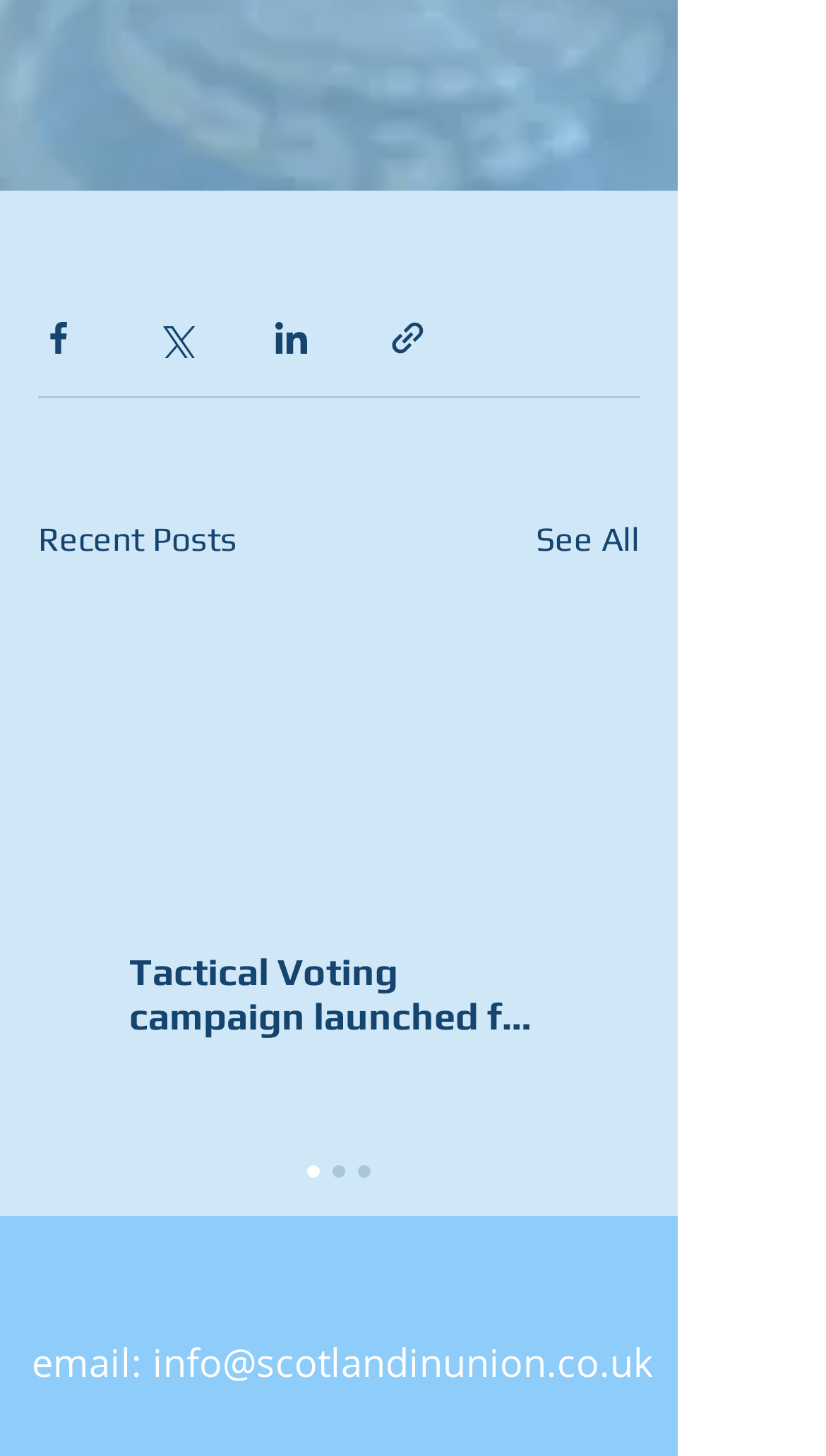Please specify the bounding box coordinates of the clickable region necessary for completing the following instruction: "Share via LinkedIn". The coordinates must consist of four float numbers between 0 and 1, i.e., [left, top, right, bottom].

[0.328, 0.218, 0.377, 0.245]